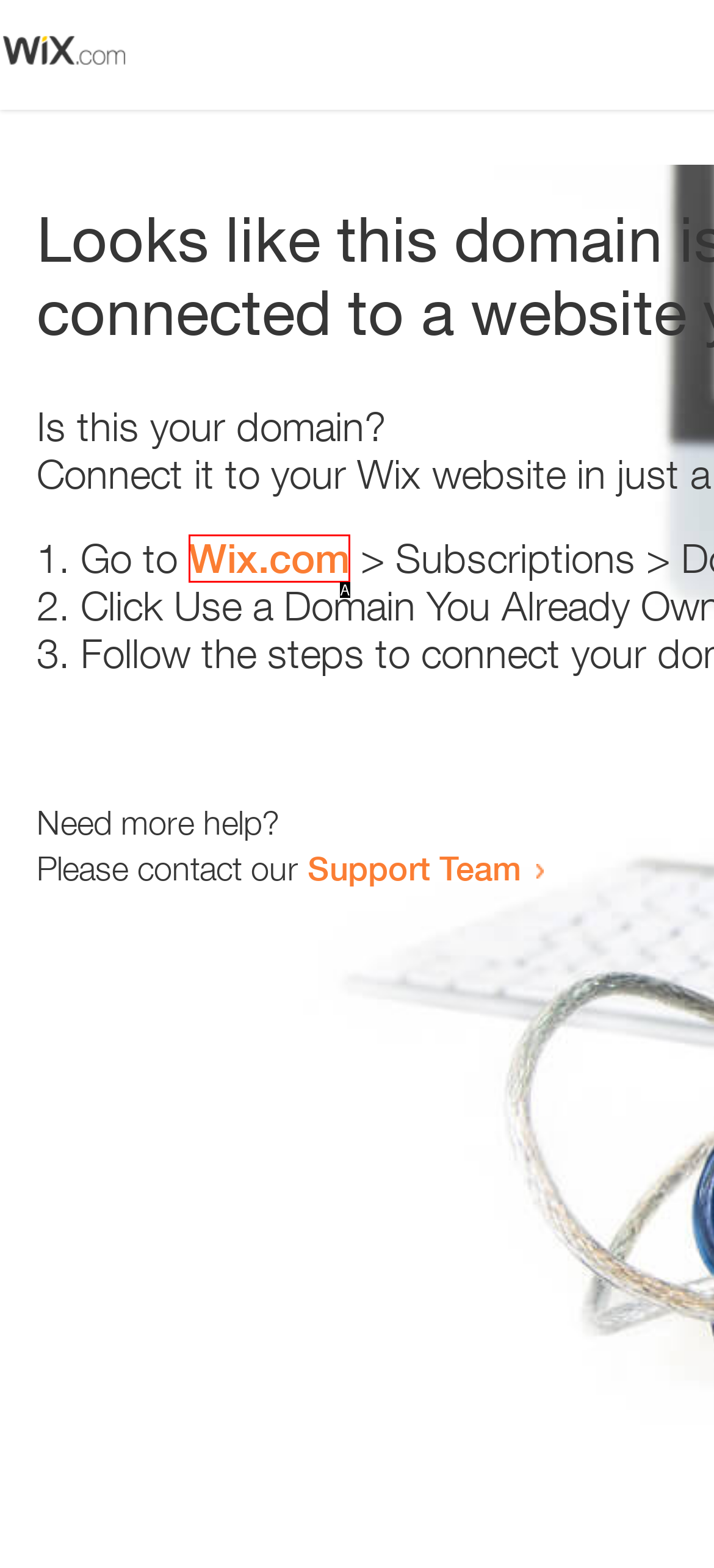Look at the description: Wix.com
Determine the letter of the matching UI element from the given choices.

A